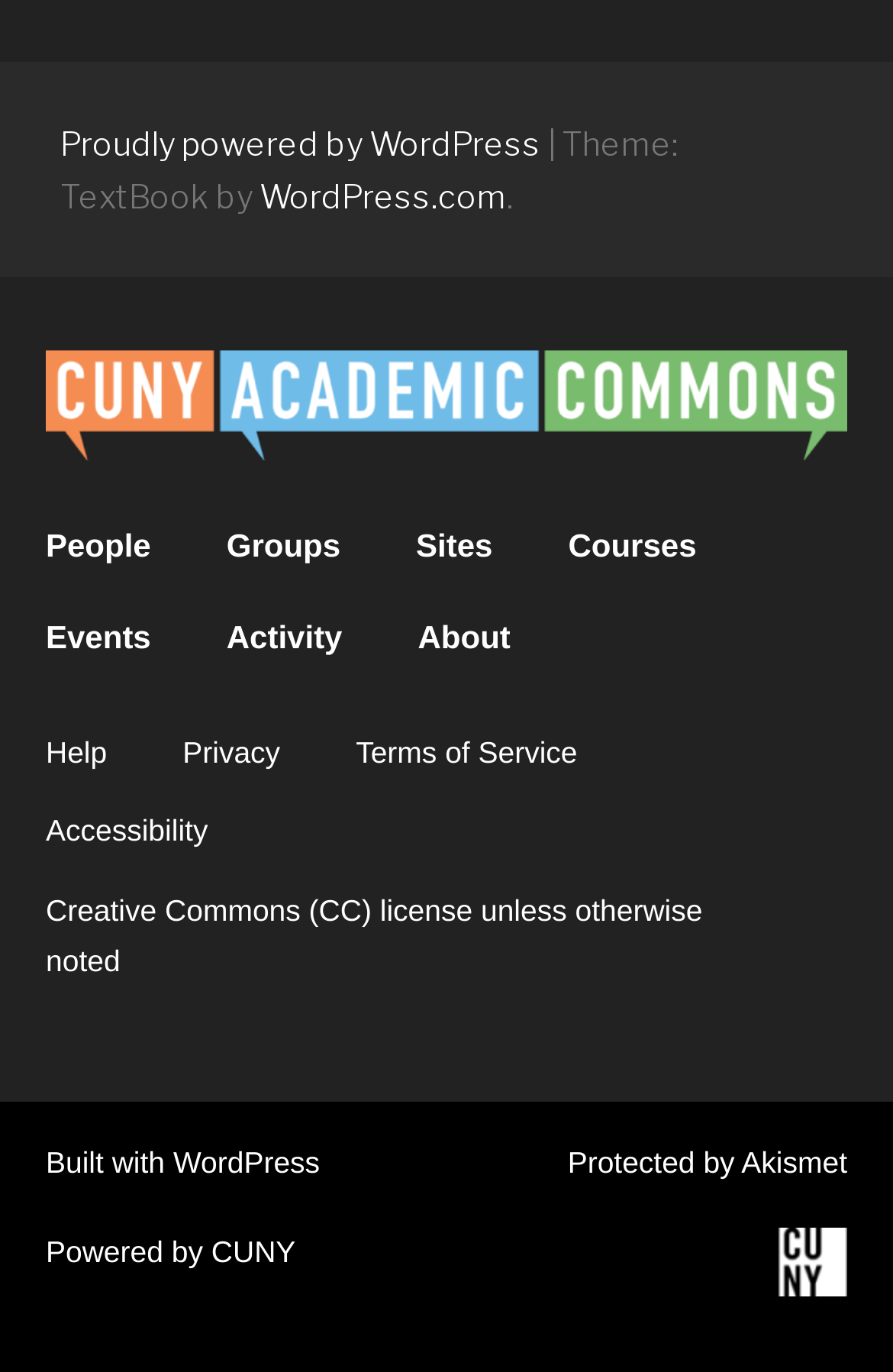Identify the bounding box coordinates for the element that needs to be clicked to fulfill this instruction: "View the About page". Provide the coordinates in the format of four float numbers between 0 and 1: [left, top, right, bottom].

[0.468, 0.451, 0.572, 0.478]